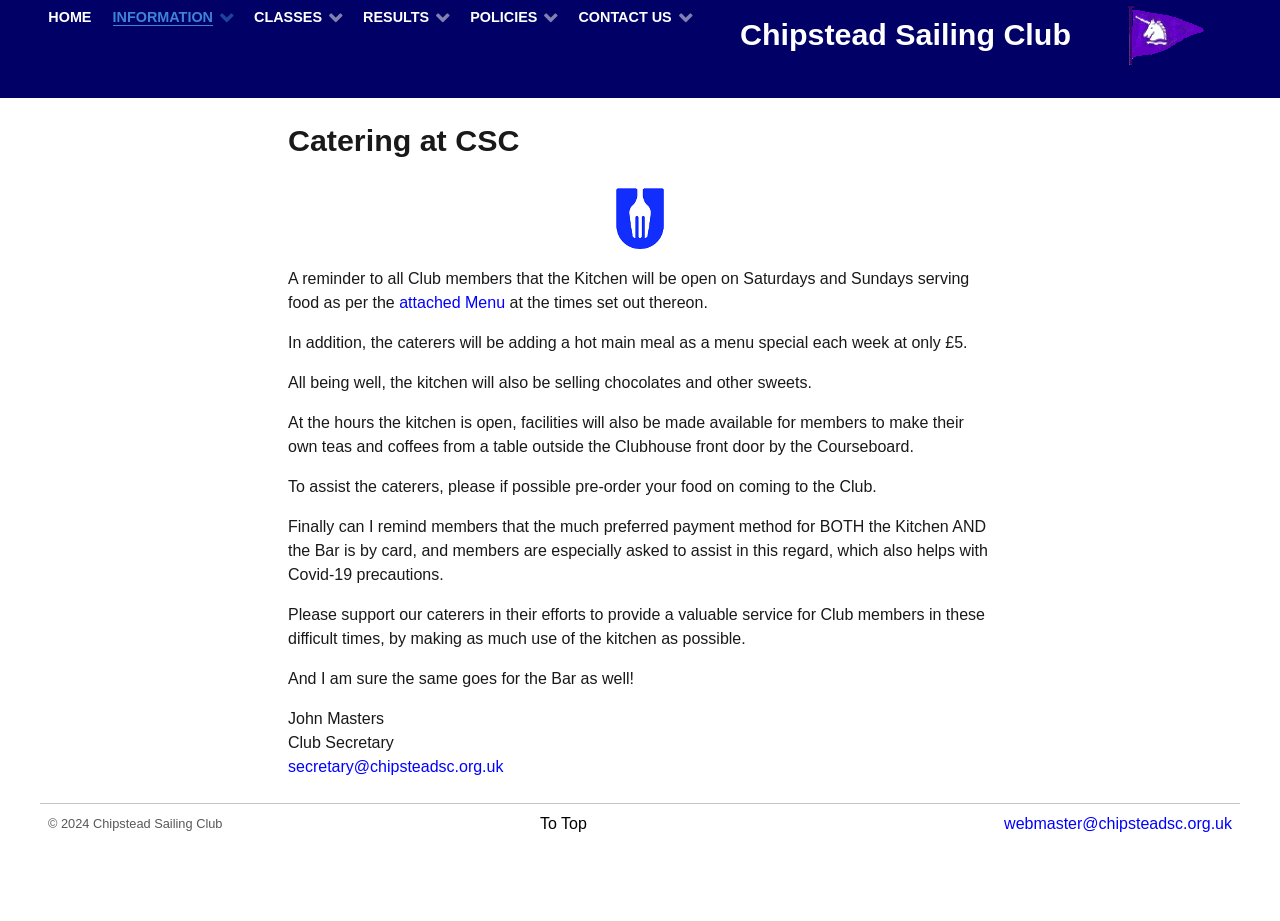Provide your answer in a single word or phrase: 
What is the role of John Masters?

Club Secretary